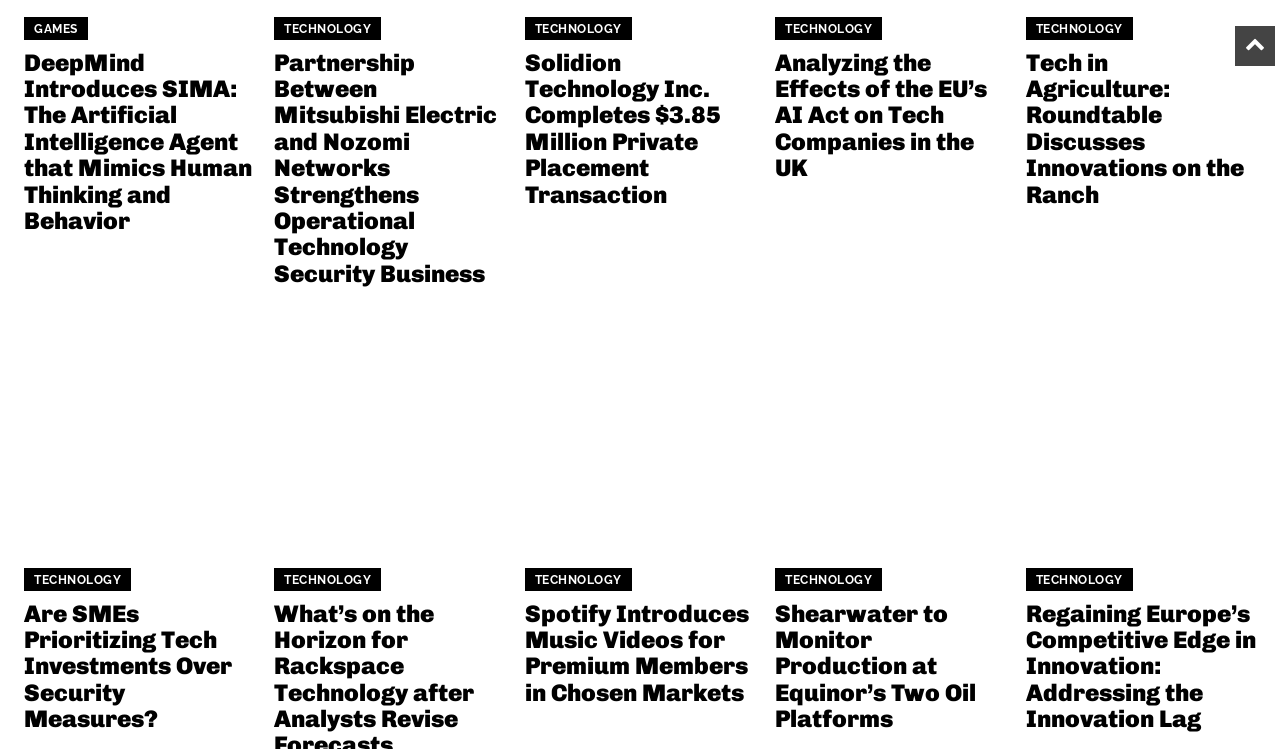How many links are there in the top row of the page?
Using the image, give a concise answer in the form of a single word or short phrase.

4